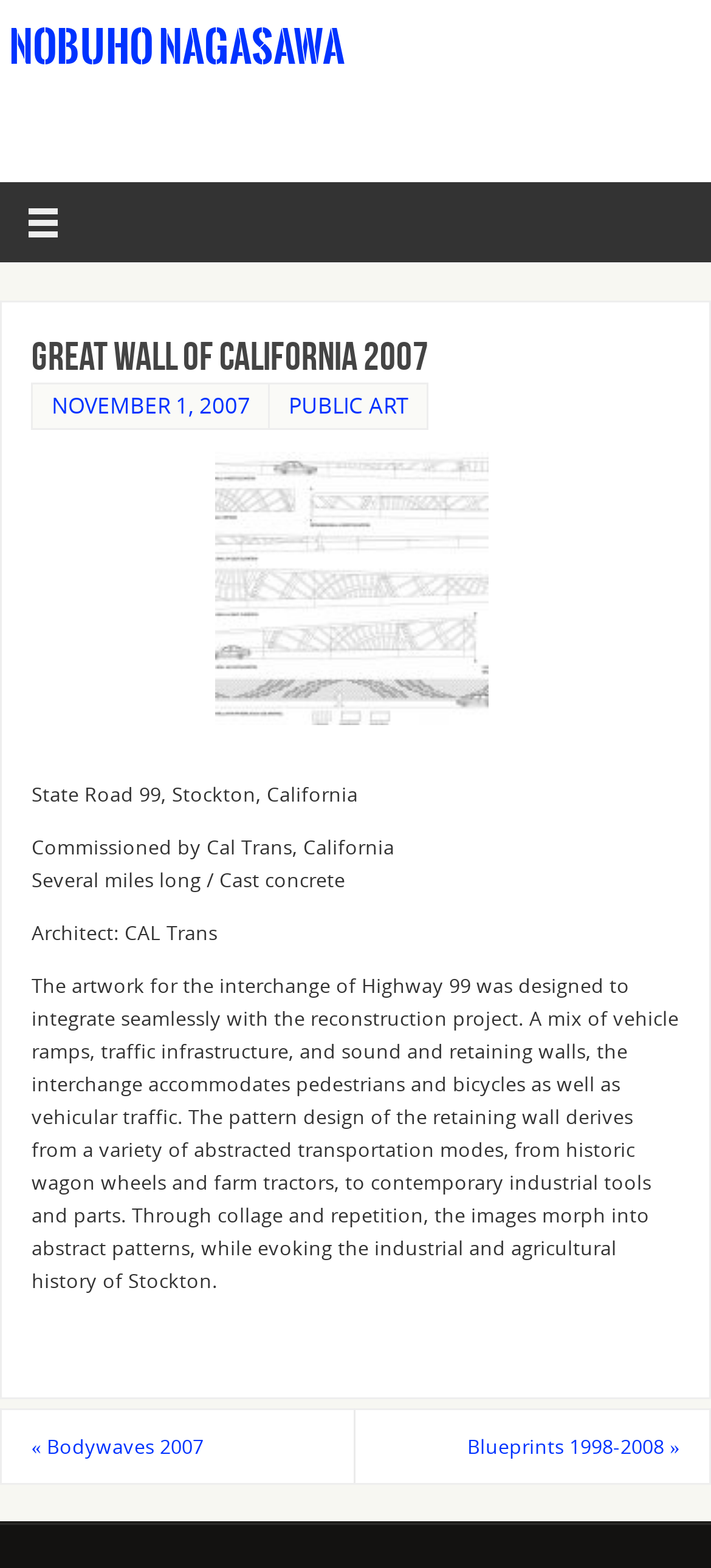What is the architect of the Great Wall of California?
Please look at the screenshot and answer using one word or phrase.

CAL Trans